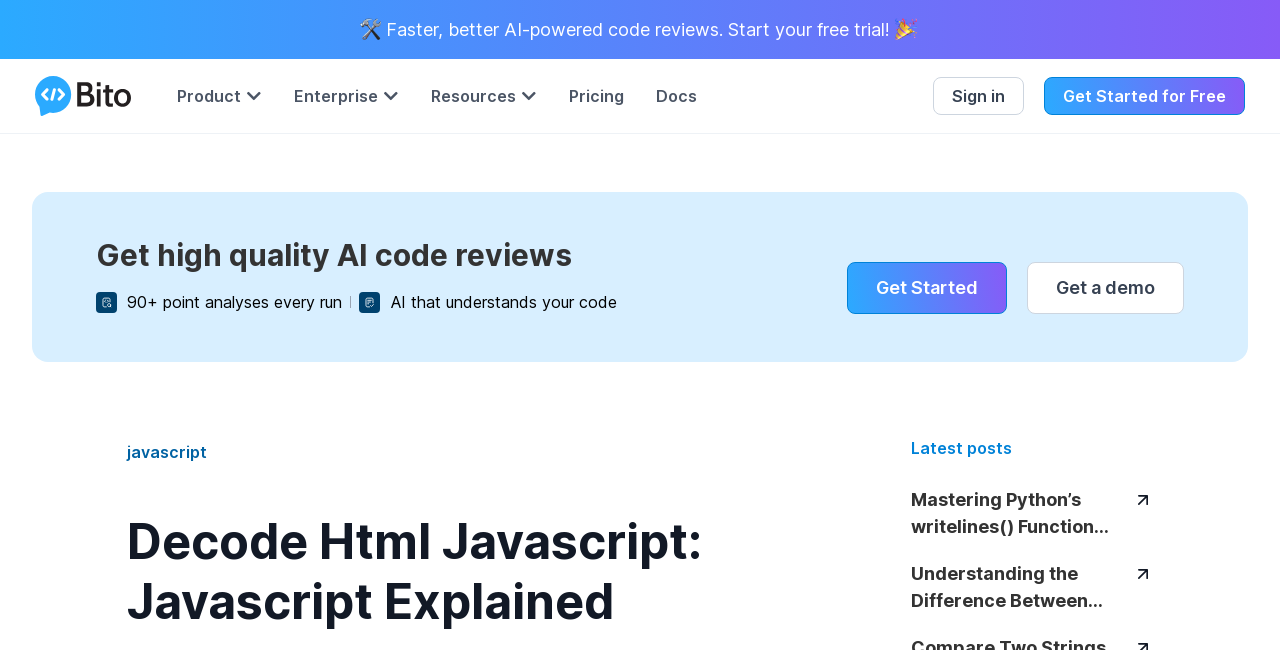Please provide a one-word or phrase answer to the question: 
What is the function of the 'Menu Toggle' button?

To open the menu